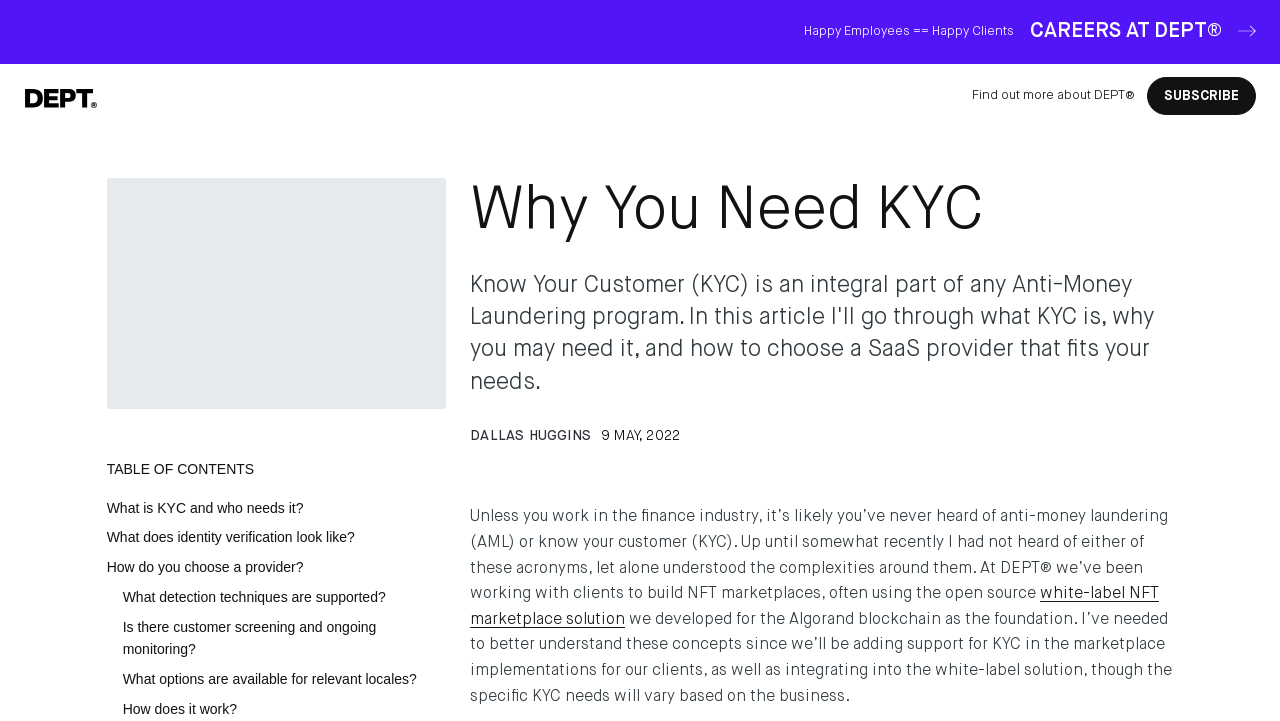Please provide the bounding box coordinates for the element that needs to be clicked to perform the instruction: "Check the 'TABLE OF CONTENTS'". The coordinates must consist of four float numbers between 0 and 1, formatted as [left, top, right, bottom].

[0.083, 0.636, 0.349, 0.665]